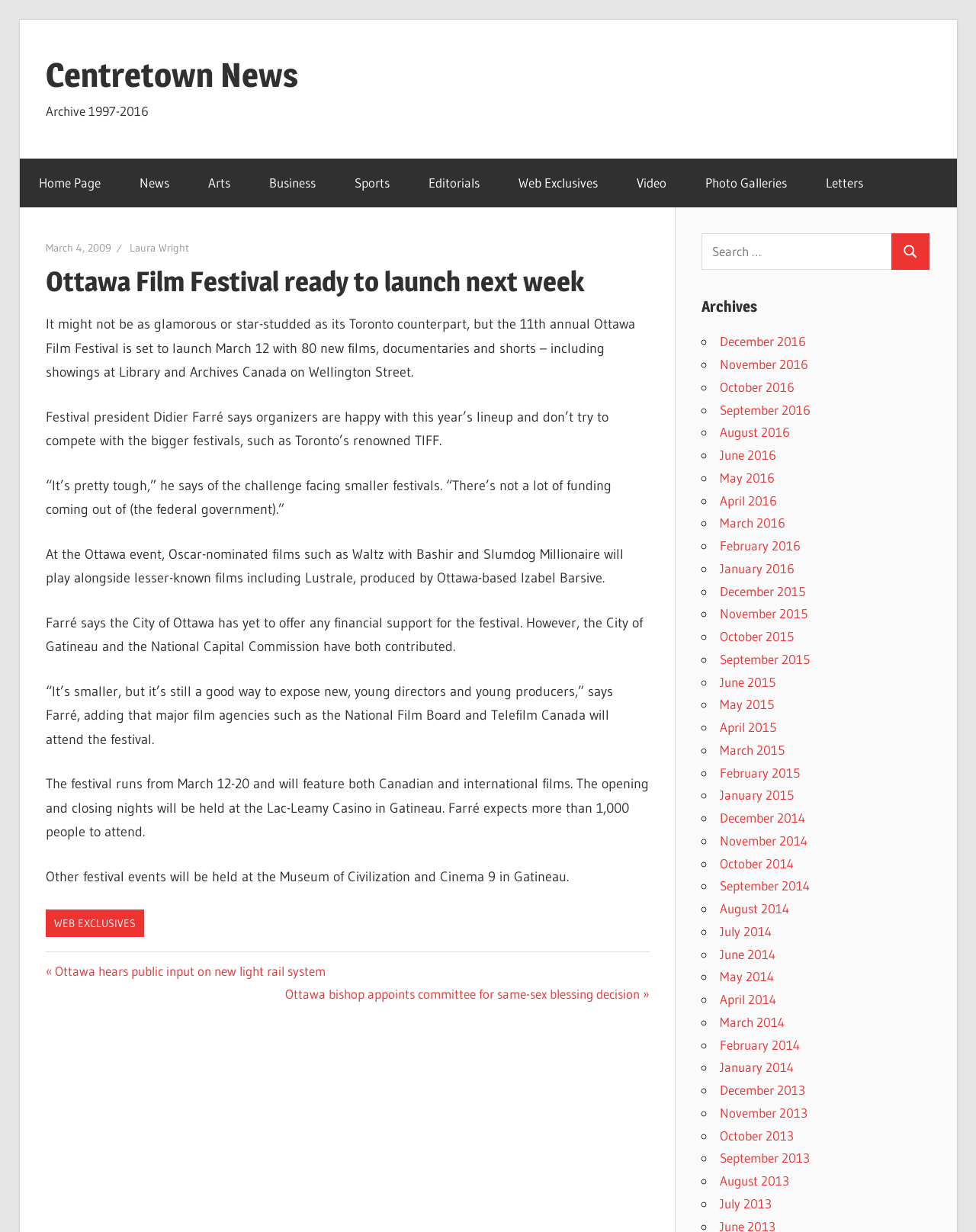Determine the bounding box coordinates of the UI element described by: "News".

[0.123, 0.129, 0.193, 0.168]